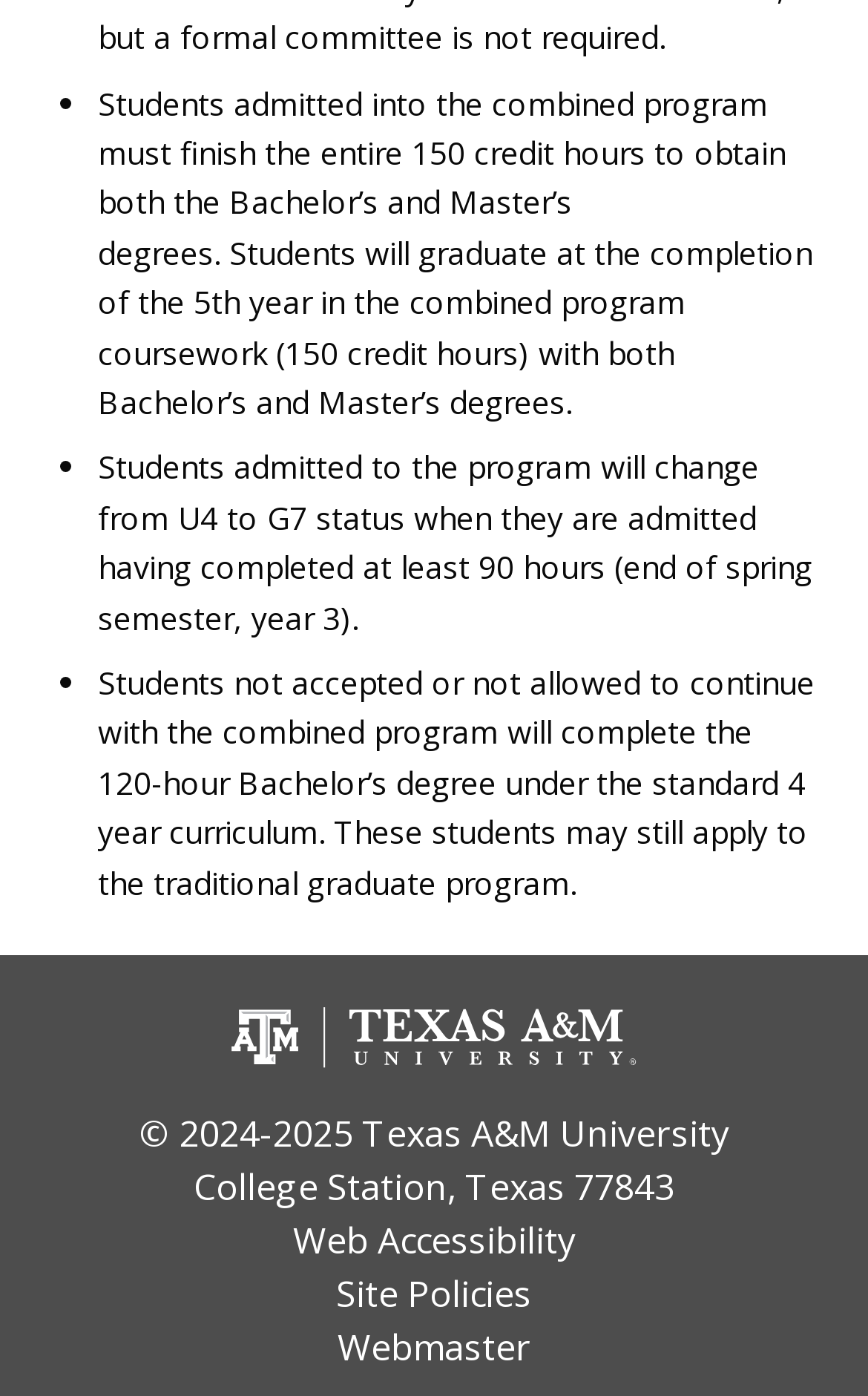What is the degree program described on this webpage?
Provide a concise answer using a single word or phrase based on the image.

Combined Bachelor's and Master's